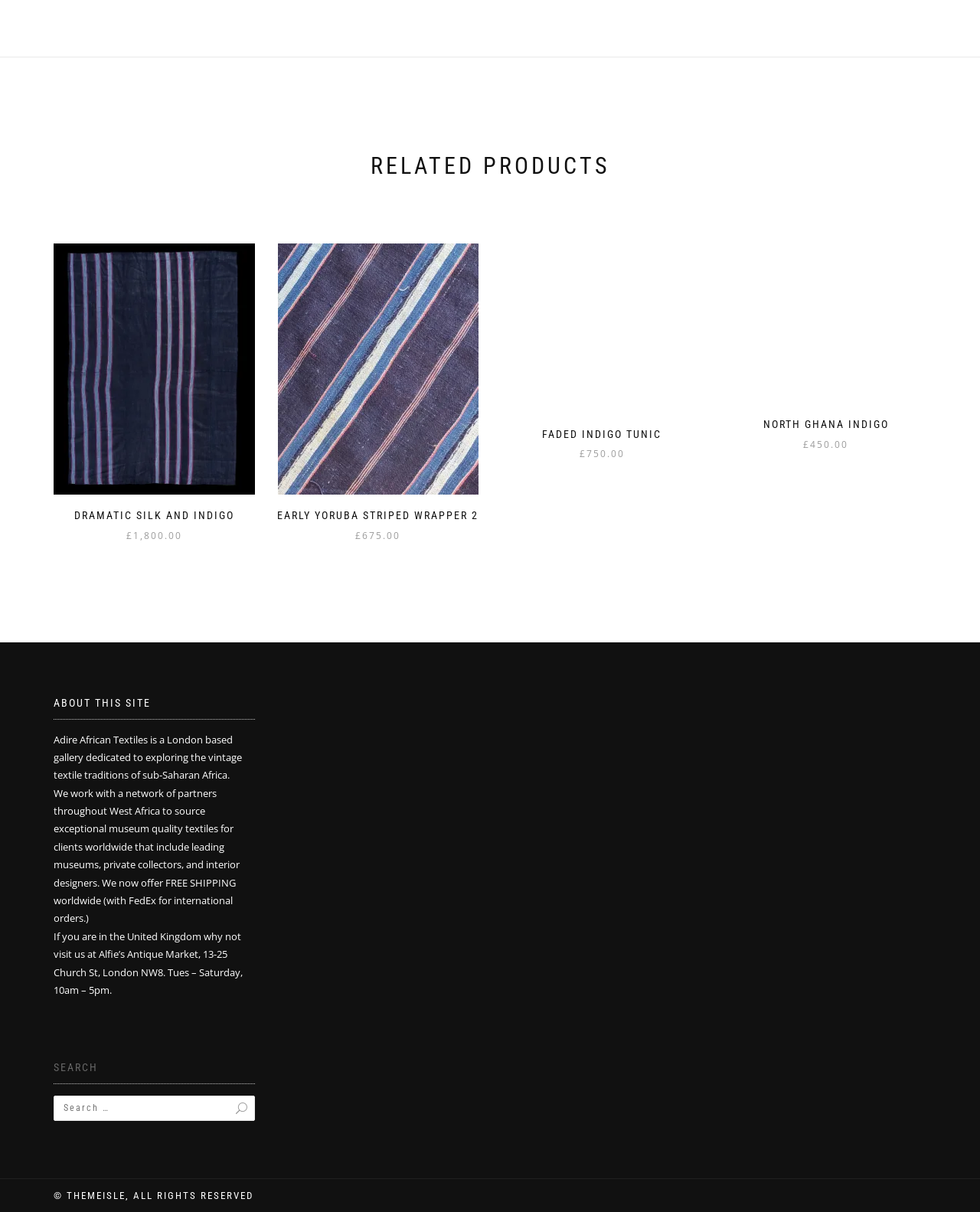Identify the bounding box coordinates of the element that should be clicked to fulfill this task: "View 'Early Yoruba Striped Wrapper 2' product". The coordinates should be provided as four float numbers between 0 and 1, i.e., [left, top, right, bottom].

[0.323, 0.182, 0.449, 0.203]